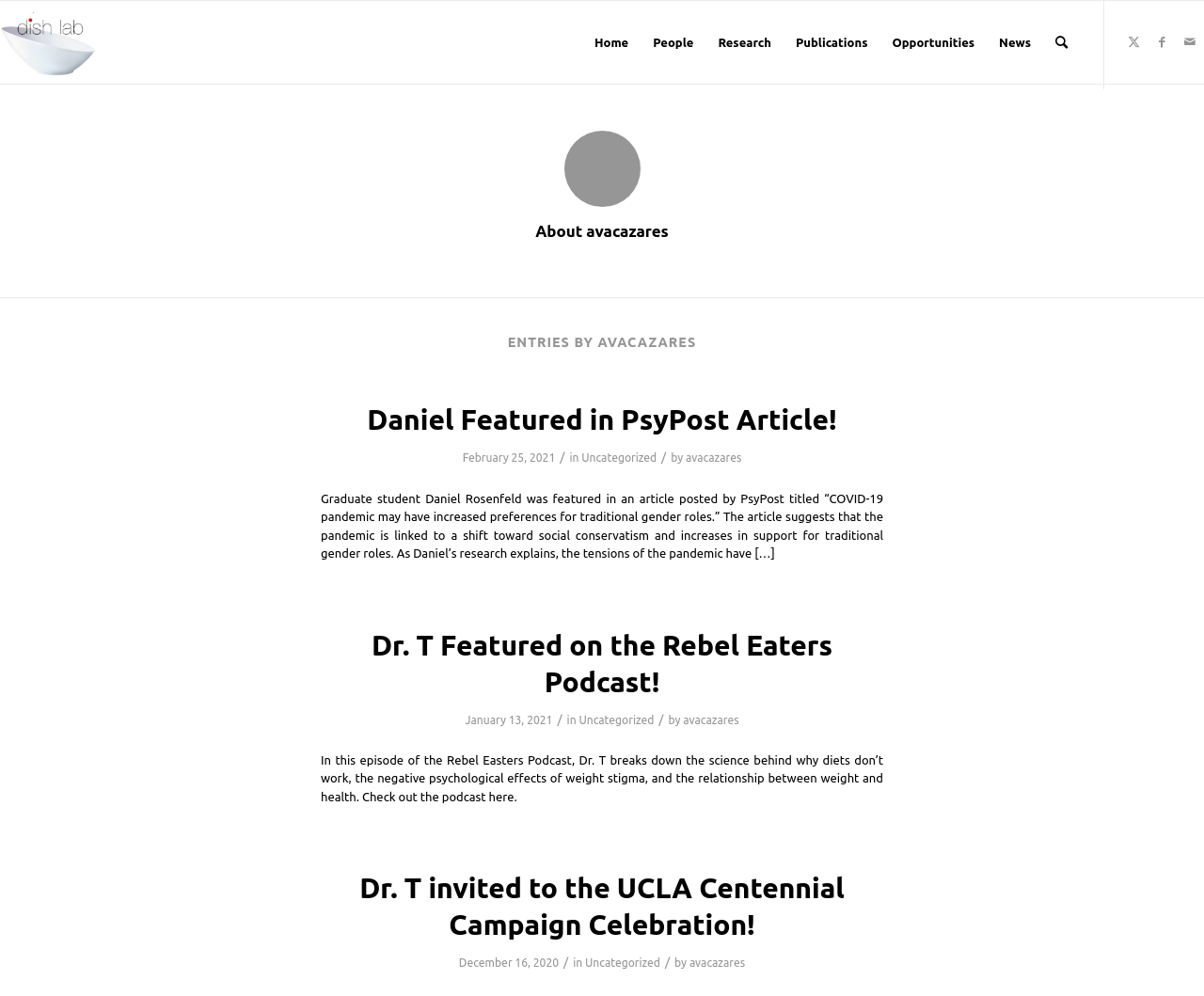What is the date of the third article?
Look at the image and provide a short answer using one word or a phrase.

December 16, 2020